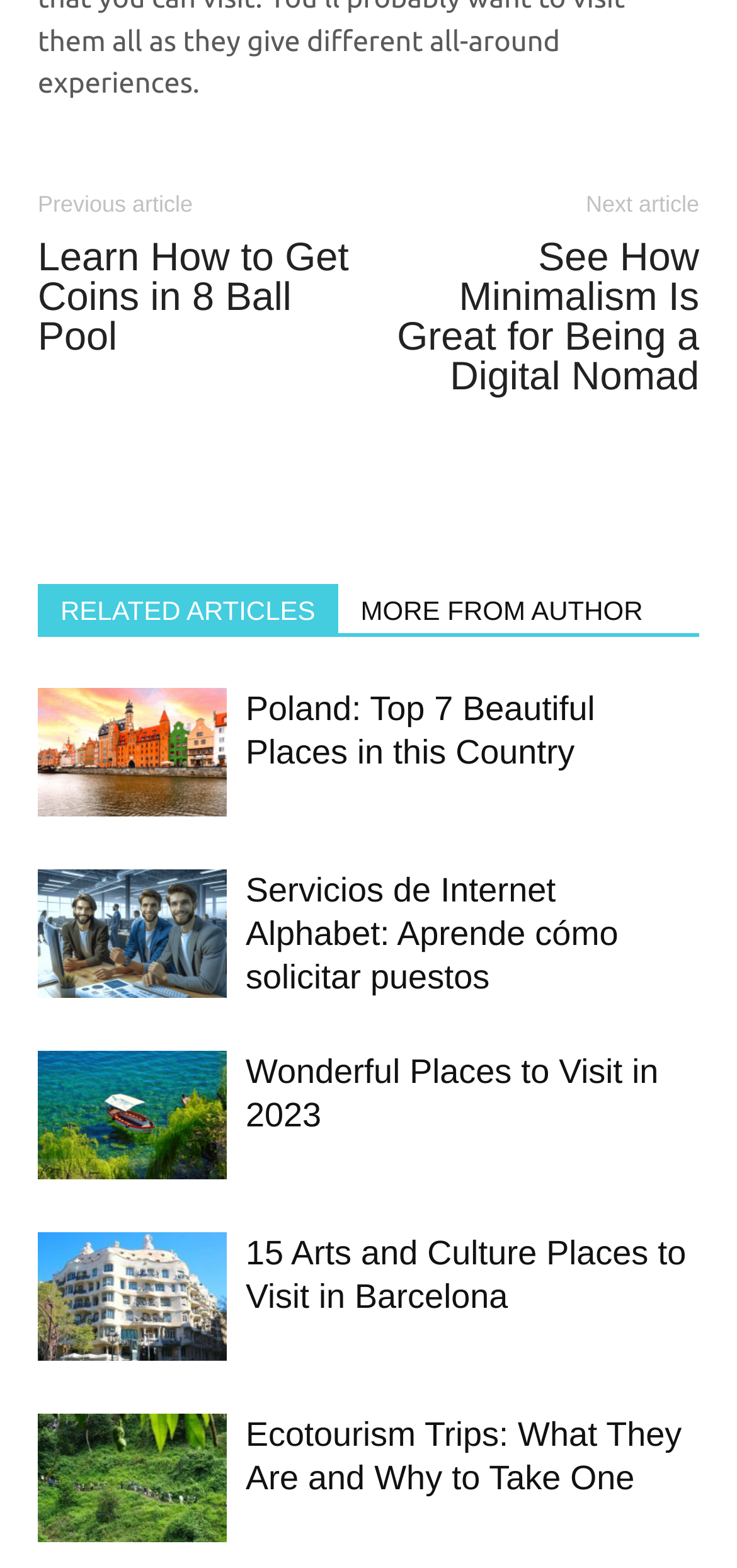Find and provide the bounding box coordinates for the UI element described with: "MORE FROM AUTHOR".

[0.459, 0.372, 0.903, 0.403]